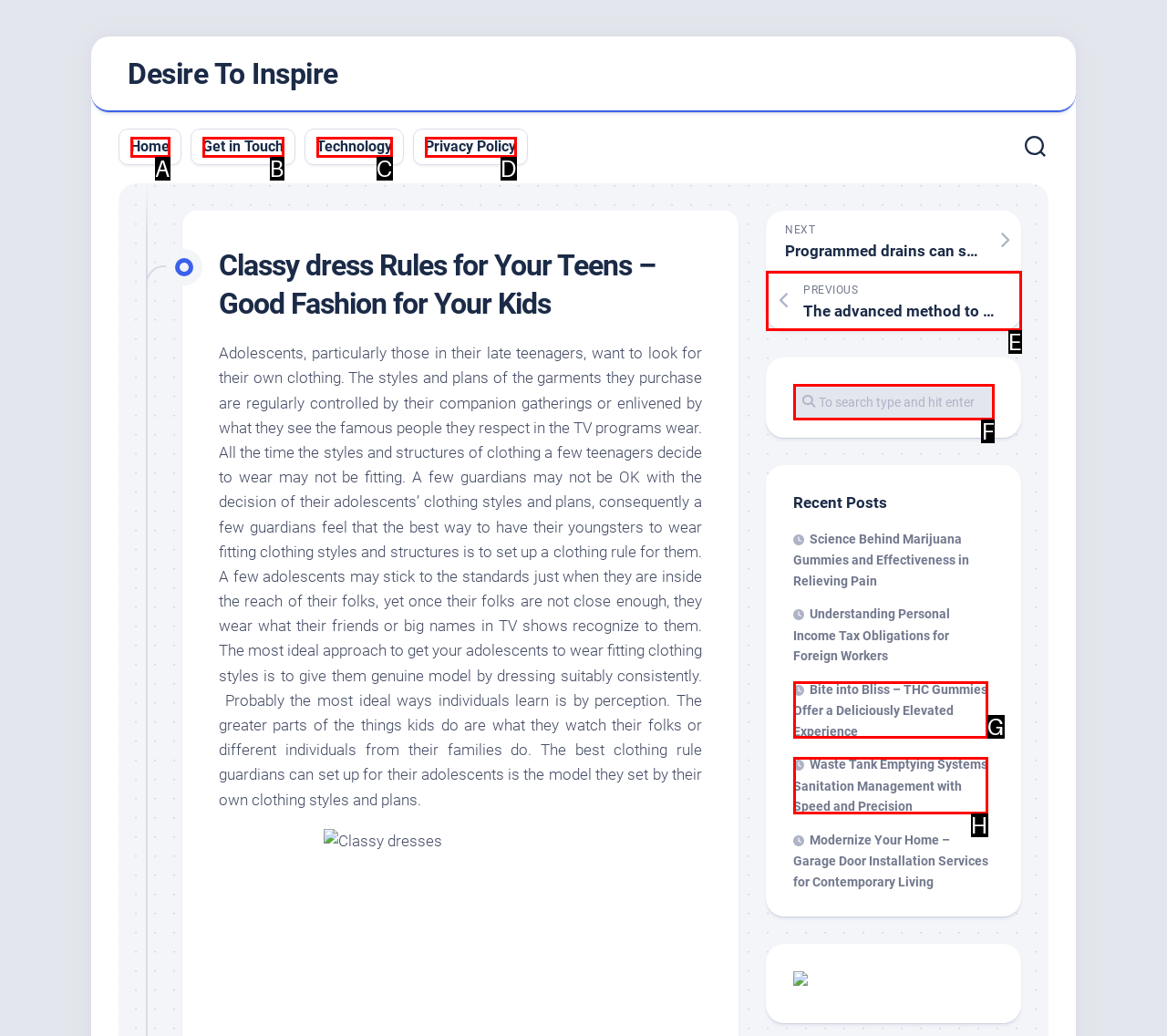Identify which HTML element to click to fulfill the following task: Type in the search box. Provide your response using the letter of the correct choice.

F